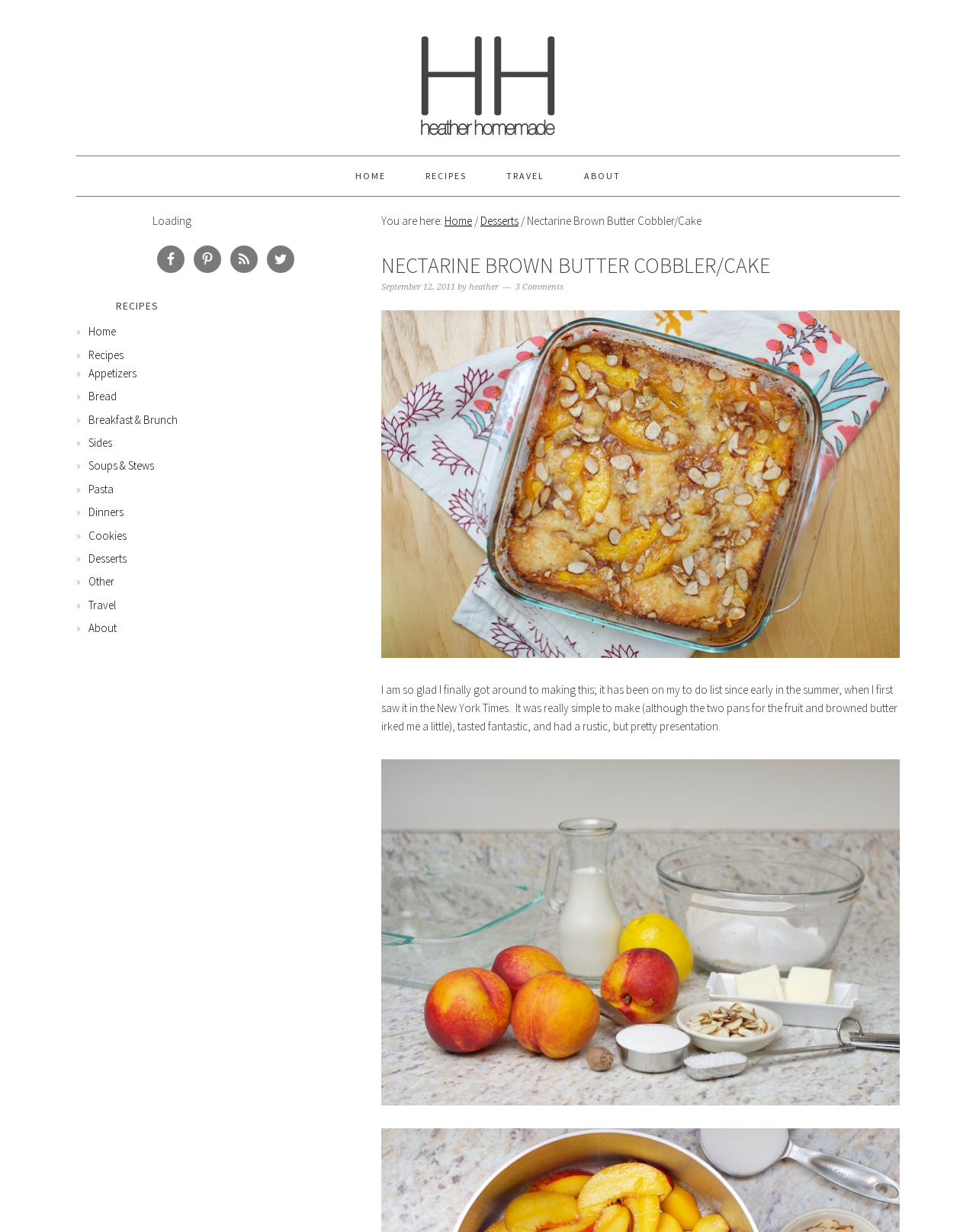Can you provide the bounding box coordinates for the element that should be clicked to implement the instruction: "Click on the 'HOME' link"?

[0.345, 0.127, 0.415, 0.159]